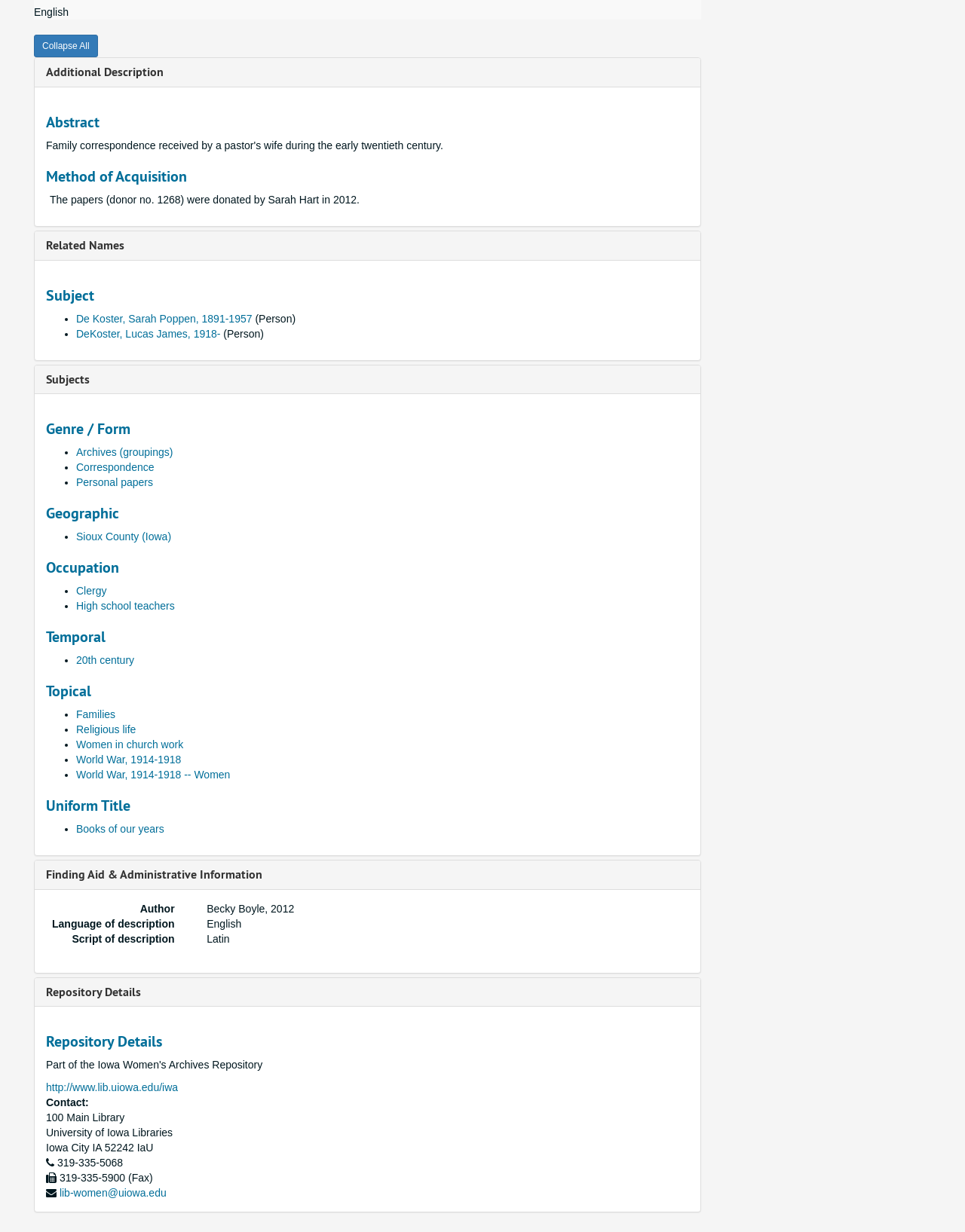Refer to the image and answer the question with as much detail as possible: What is the title of the book associated with the archive?

I found the answer by looking at the 'Uniform Title' section, which lists 'Books of our years' as one of the uniform titles associated with the archive.